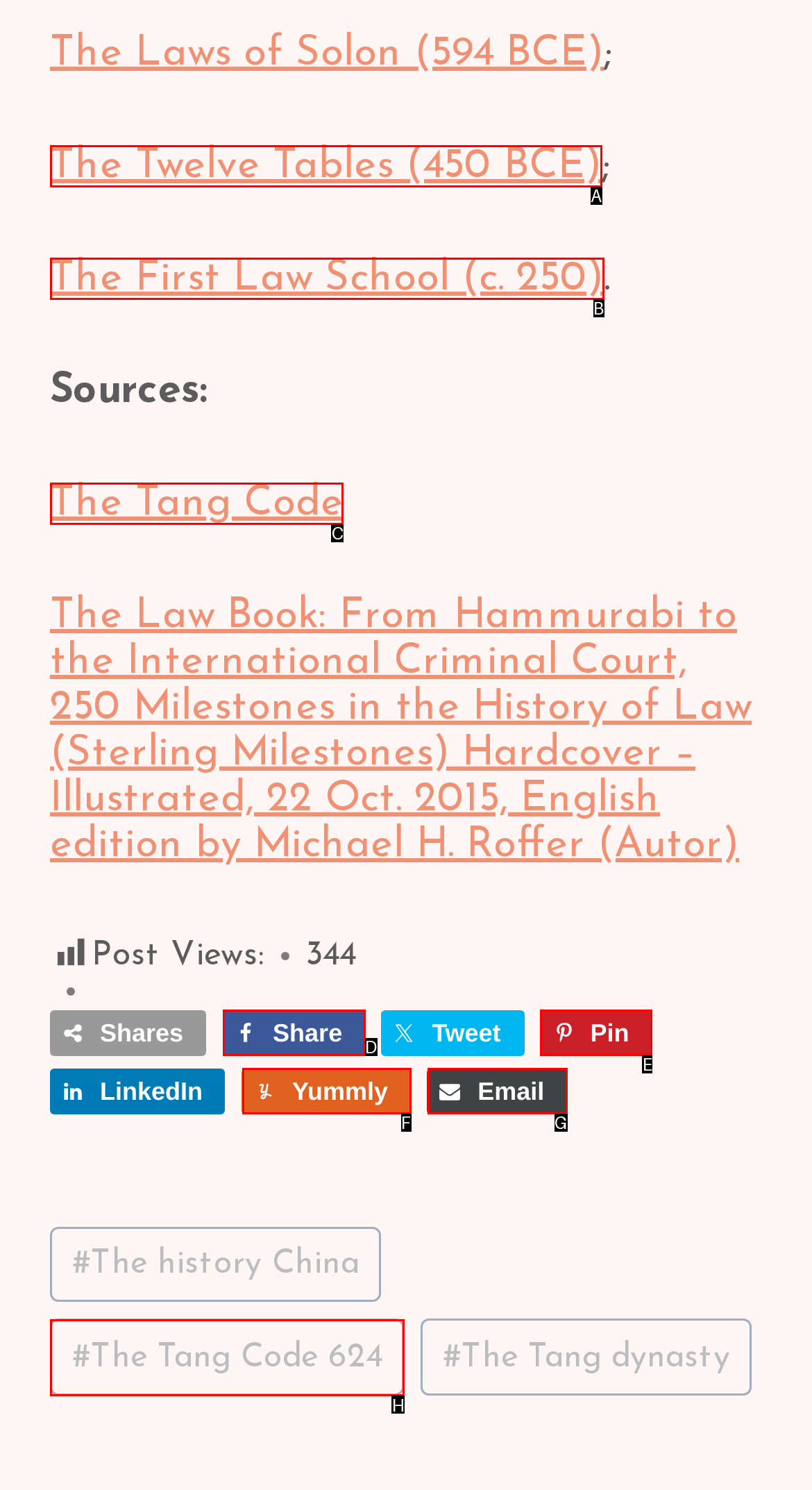Tell me which one HTML element I should click to complete the following task: View the 'Latest' news Answer with the option's letter from the given choices directly.

None